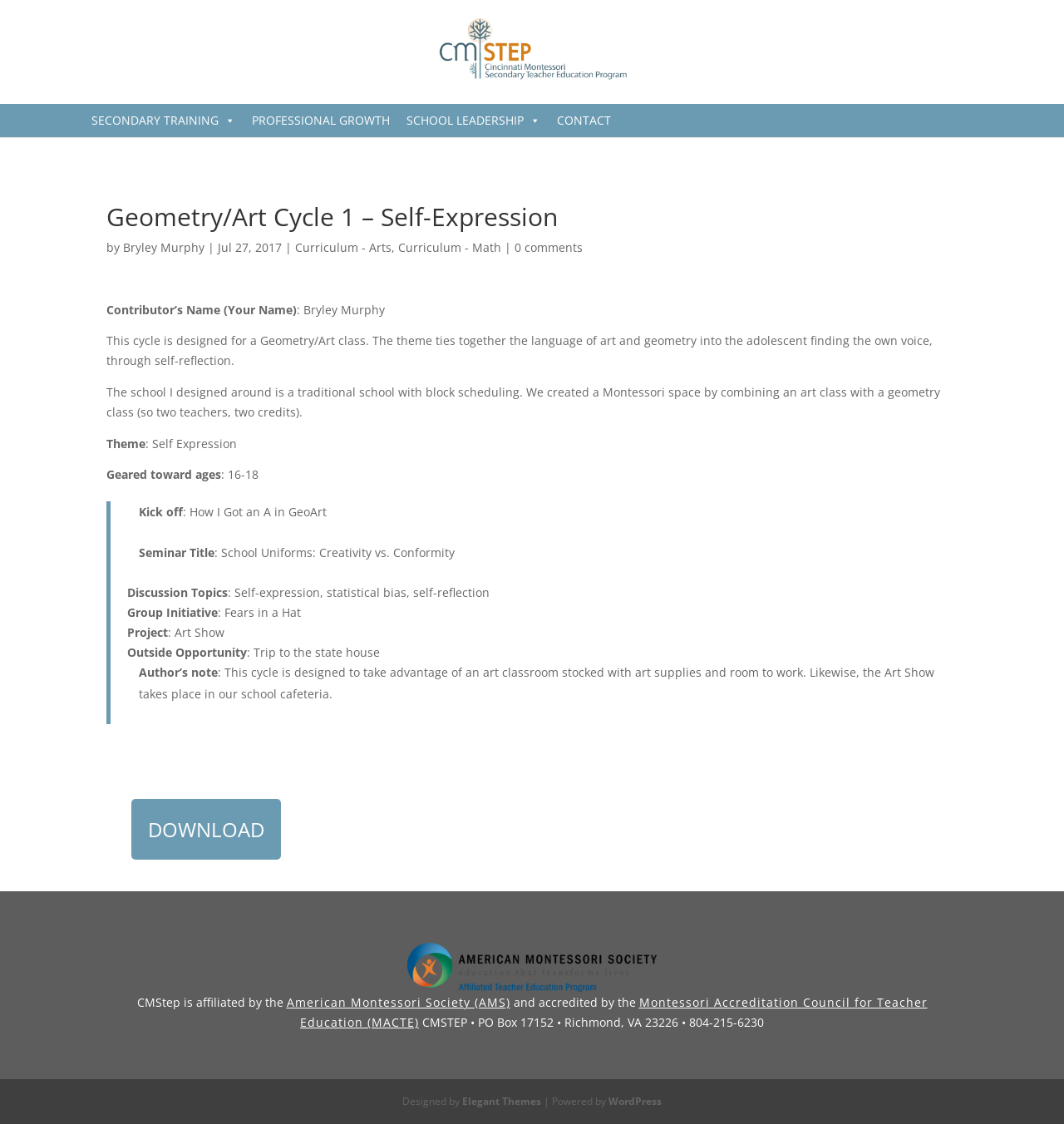Provide the bounding box coordinates in the format (top-left x, top-left y, bottom-right x, bottom-right y). All values are floating point numbers between 0 and 1. Determine the bounding box coordinate of the UI element described as: American Montessori Society (AMS)

[0.269, 0.887, 0.479, 0.9]